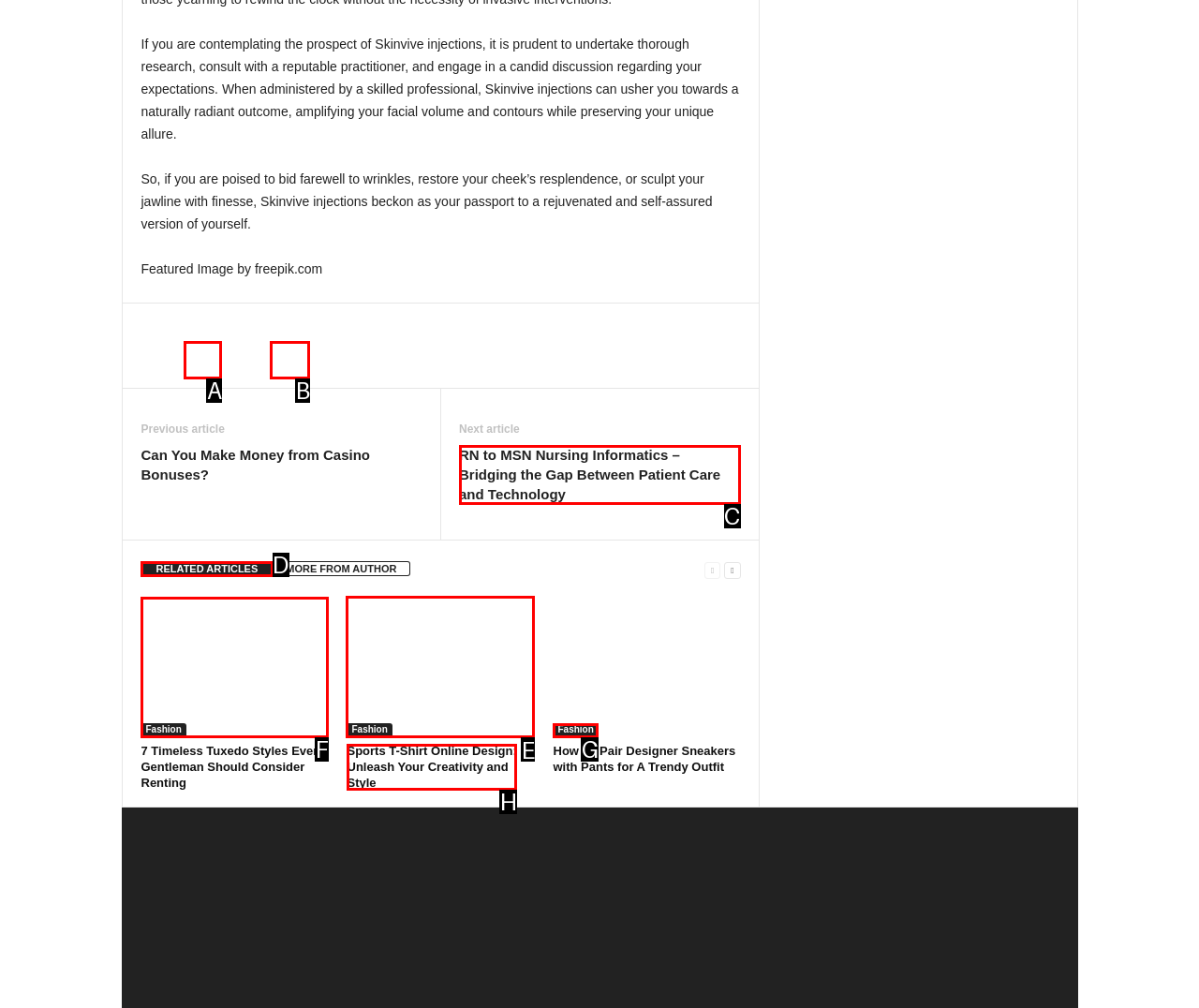Identify the correct UI element to click on to achieve the task: Explore the Sports T-Shirt Online Design article. Provide the letter of the appropriate element directly from the available choices.

E